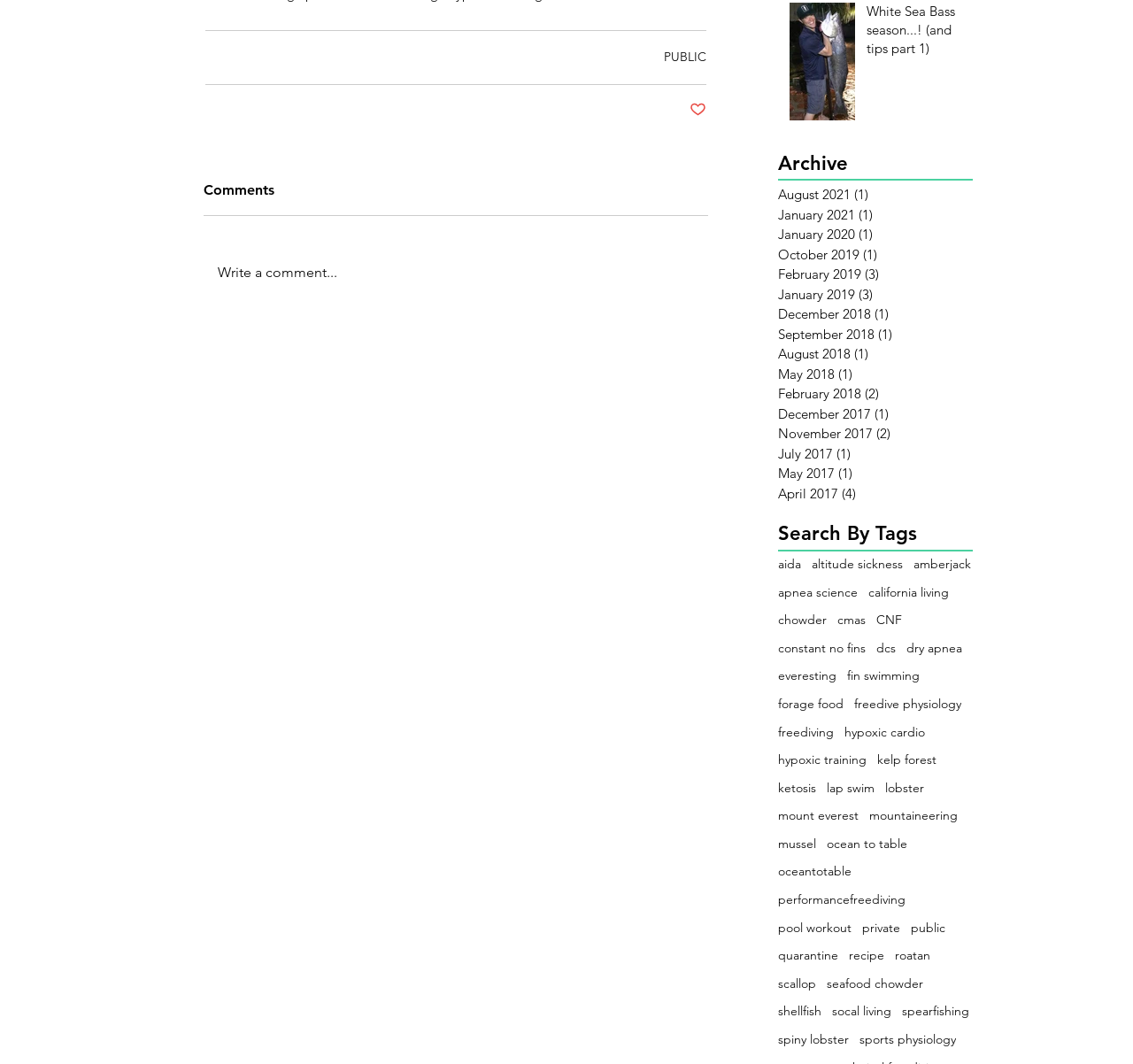Determine the bounding box coordinates for the area that needs to be clicked to fulfill this task: "Click the 'PUBLIC' link". The coordinates must be given as four float numbers between 0 and 1, i.e., [left, top, right, bottom].

[0.586, 0.046, 0.623, 0.061]